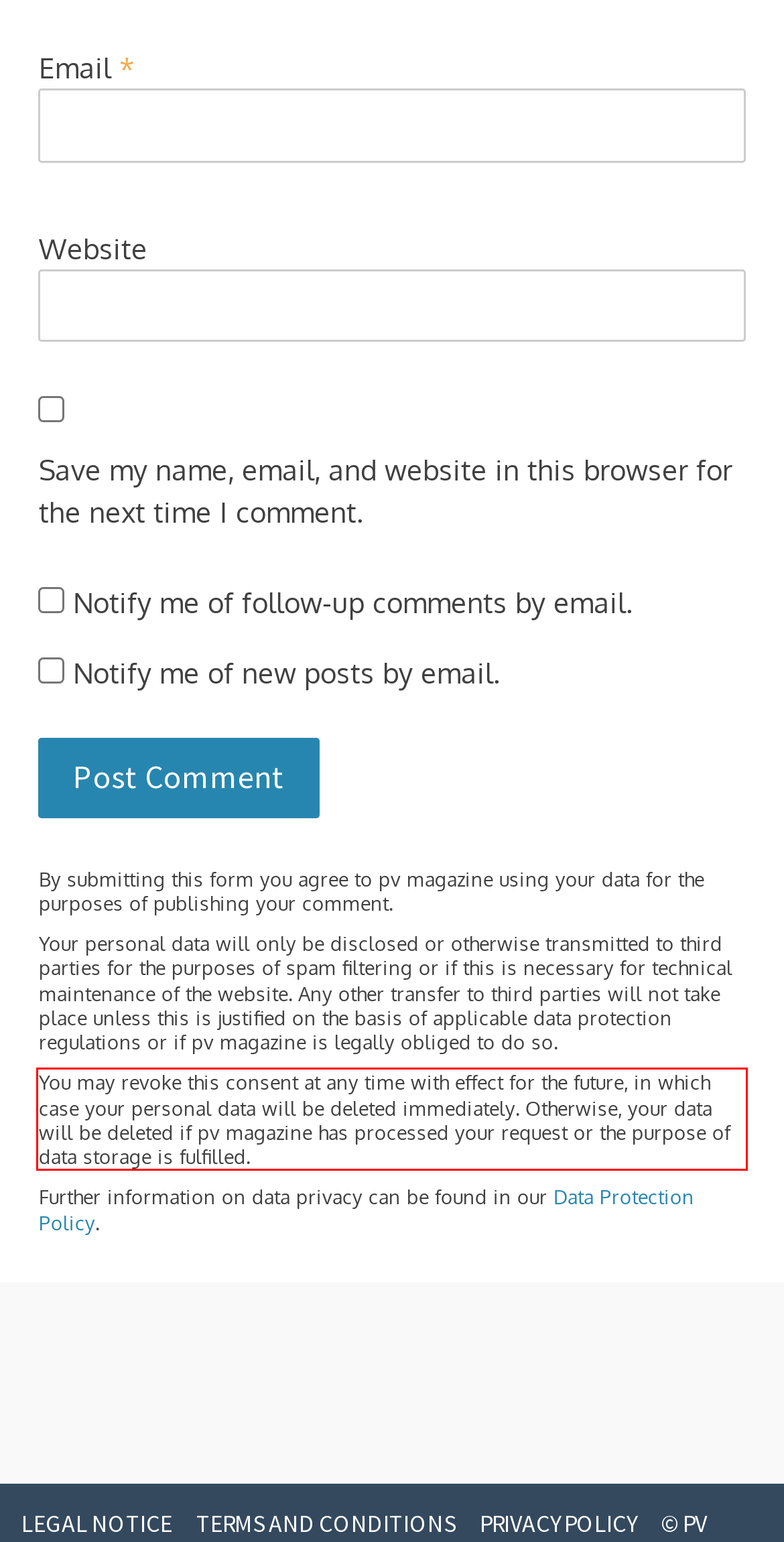Identify the text inside the red bounding box in the provided webpage screenshot and transcribe it.

You may revoke this consent at any time with effect for the future, in which case your personal data will be deleted immediately. Otherwise, your data will be deleted if pv magazine has processed your request or the purpose of data storage is fulfilled.